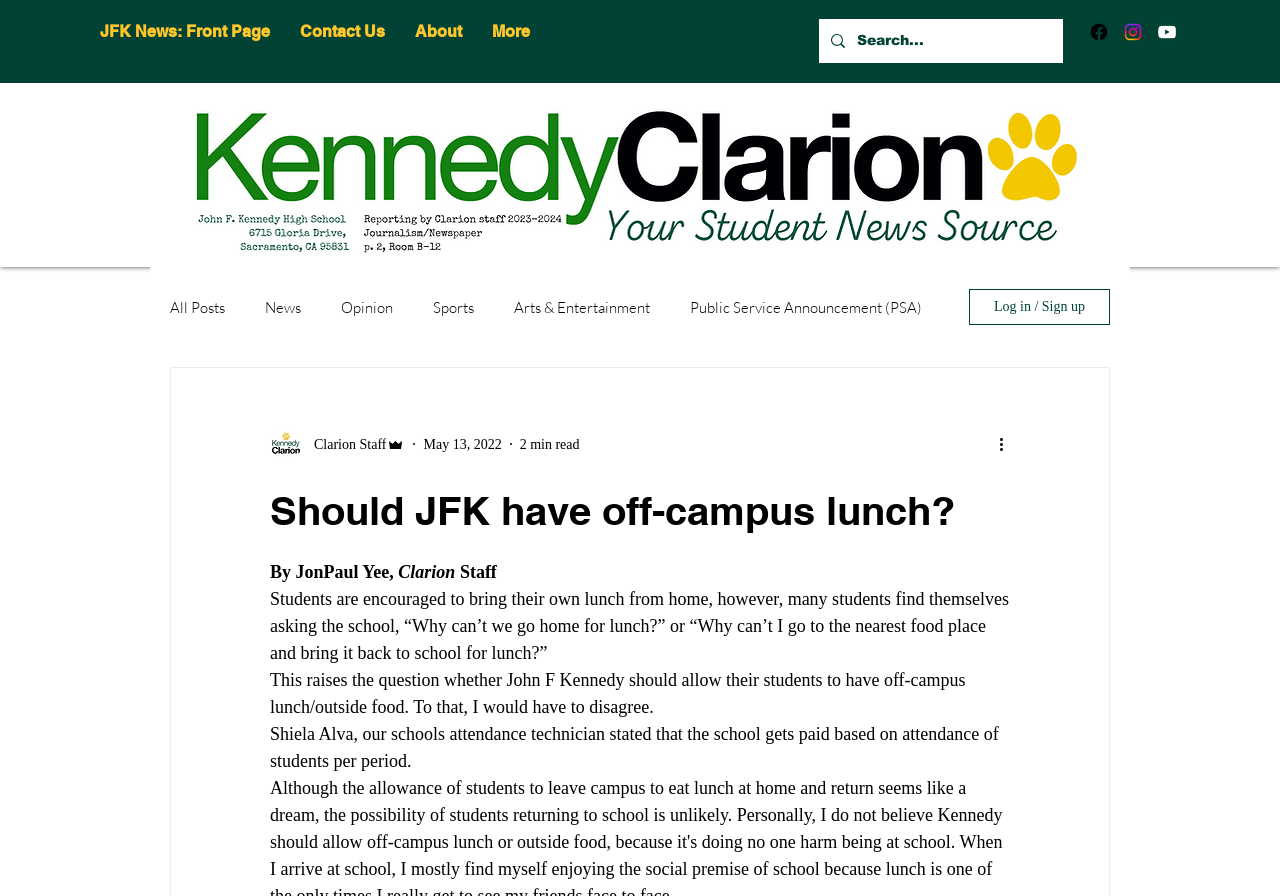Could you provide the bounding box coordinates for the portion of the screen to click to complete this instruction: "Read more about off-campus lunch"?

[0.211, 0.544, 0.789, 0.596]